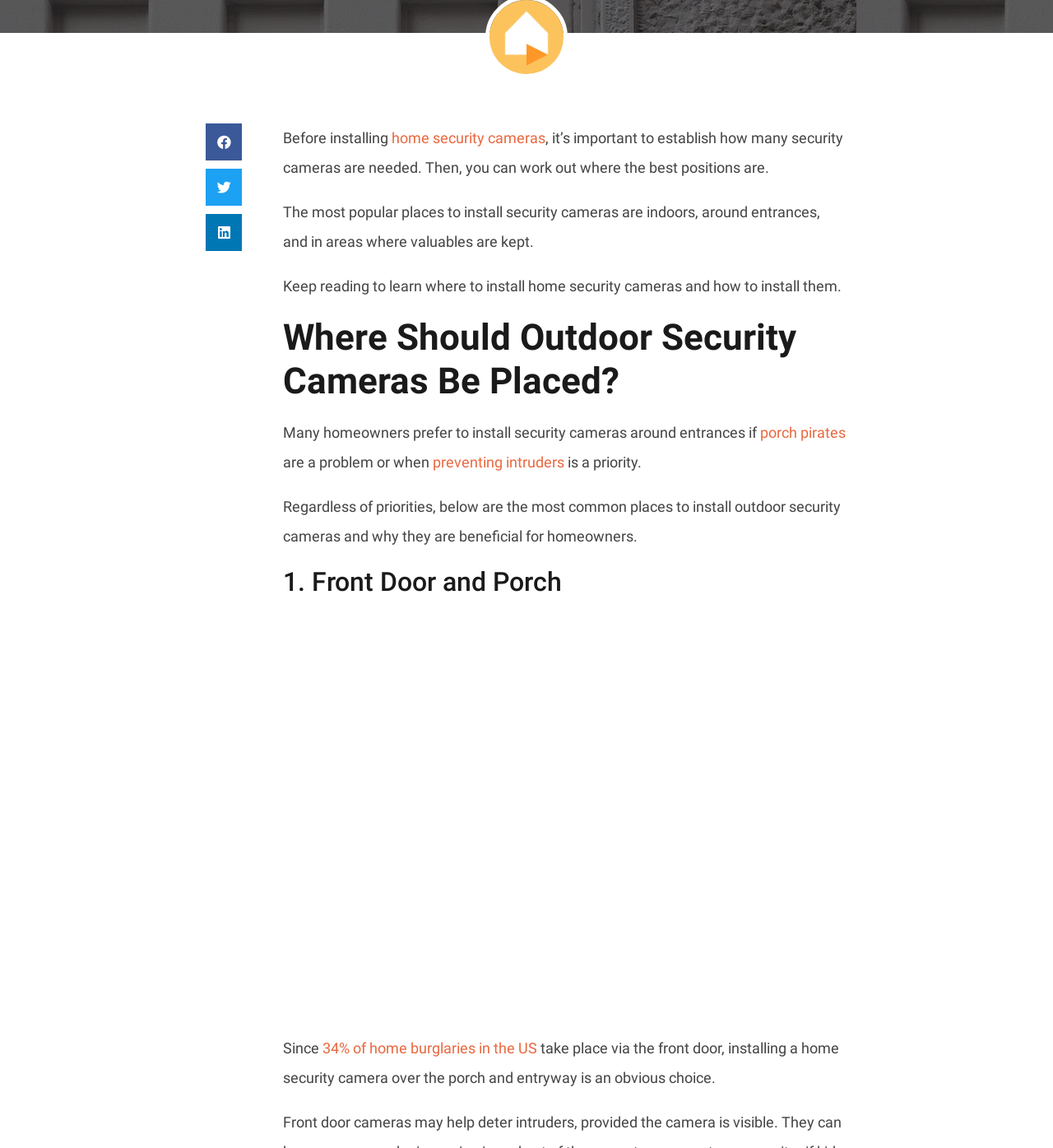Using the description: "home security cameras", identify the bounding box of the corresponding UI element in the screenshot.

[0.372, 0.113, 0.518, 0.128]